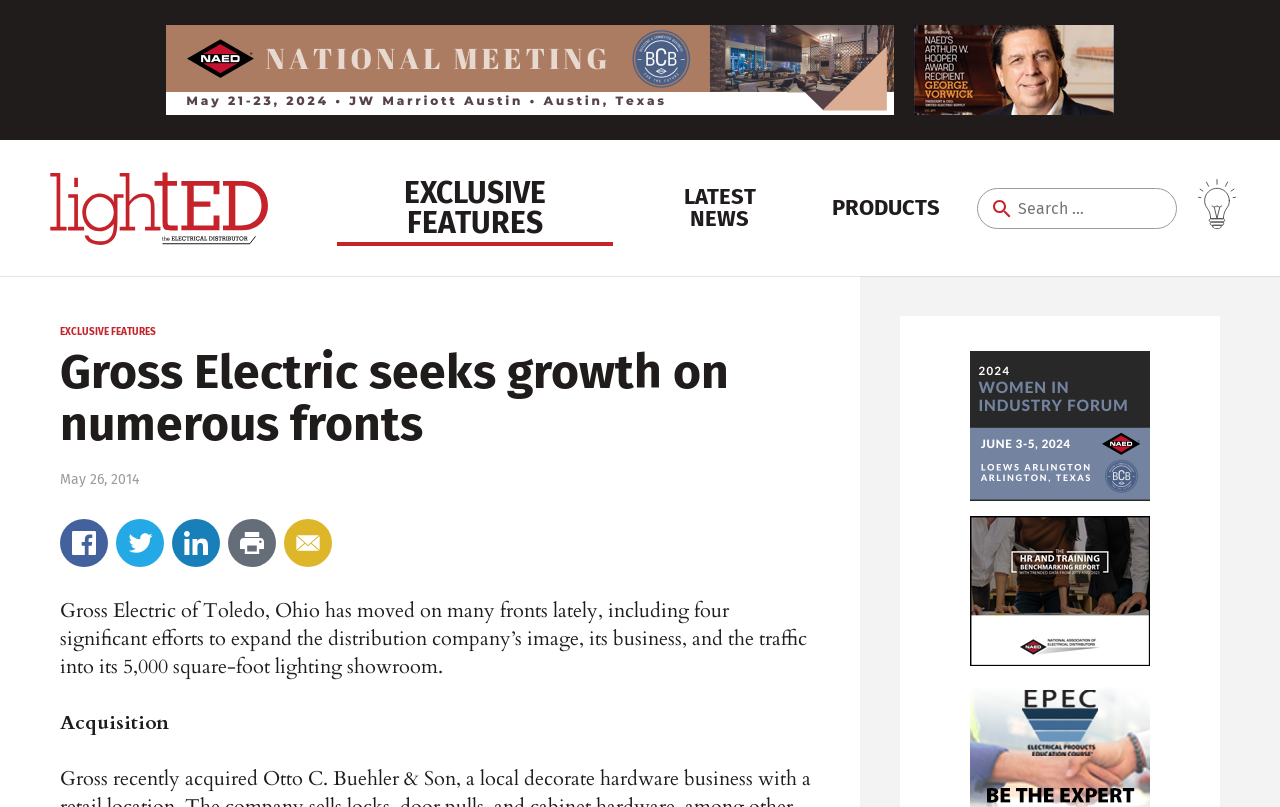What is the company's name?
Please elaborate on the answer to the question with detailed information.

The company's name is Gross Electric, which can be inferred from the heading 'Gross Electric seeks growth on numerous fronts' and the context of the webpage.